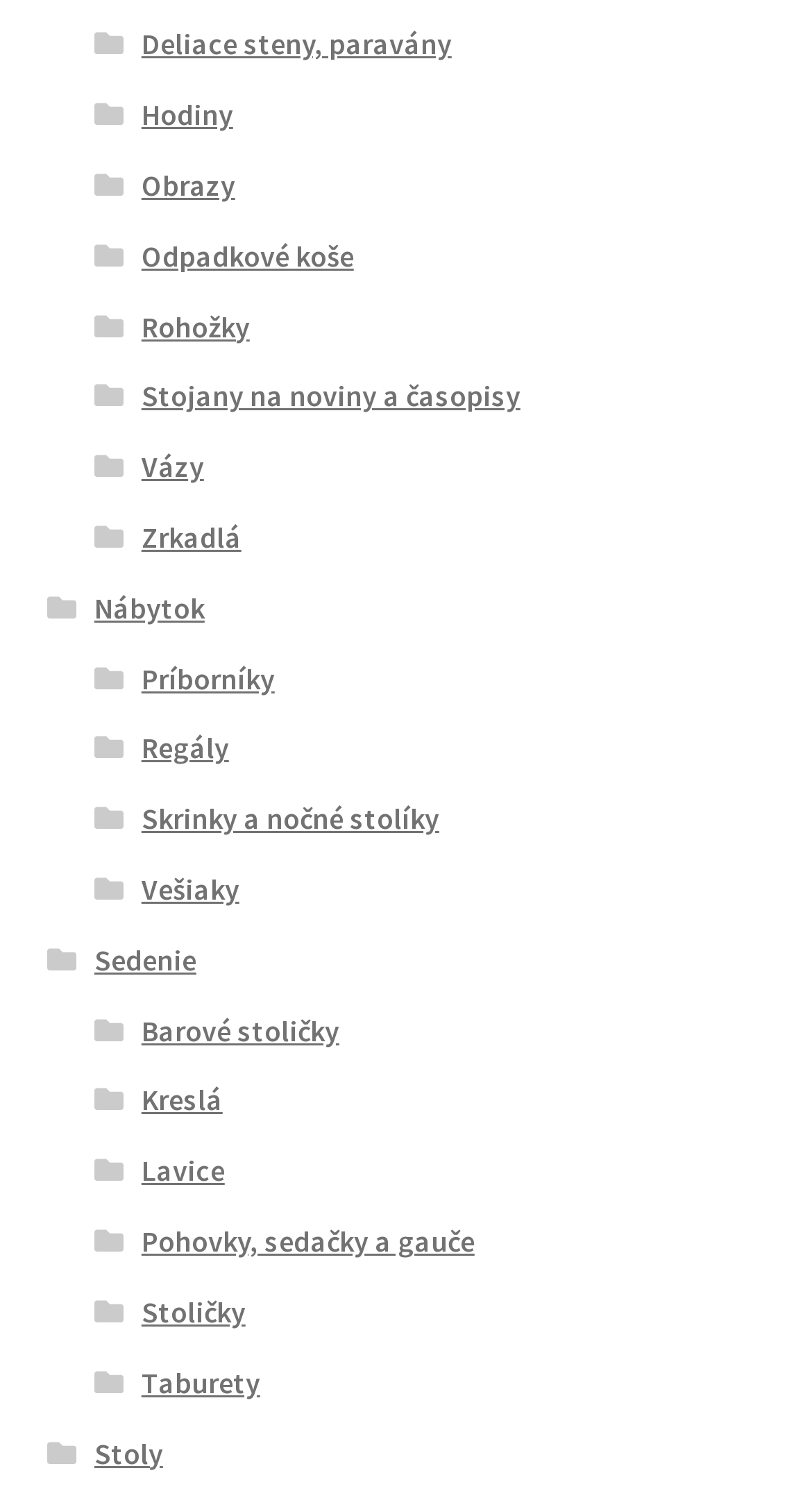Please identify the bounding box coordinates of the element on the webpage that should be clicked to follow this instruction: "View Hodiny". The bounding box coordinates should be given as four float numbers between 0 and 1, formatted as [left, top, right, bottom].

[0.174, 0.064, 0.287, 0.09]